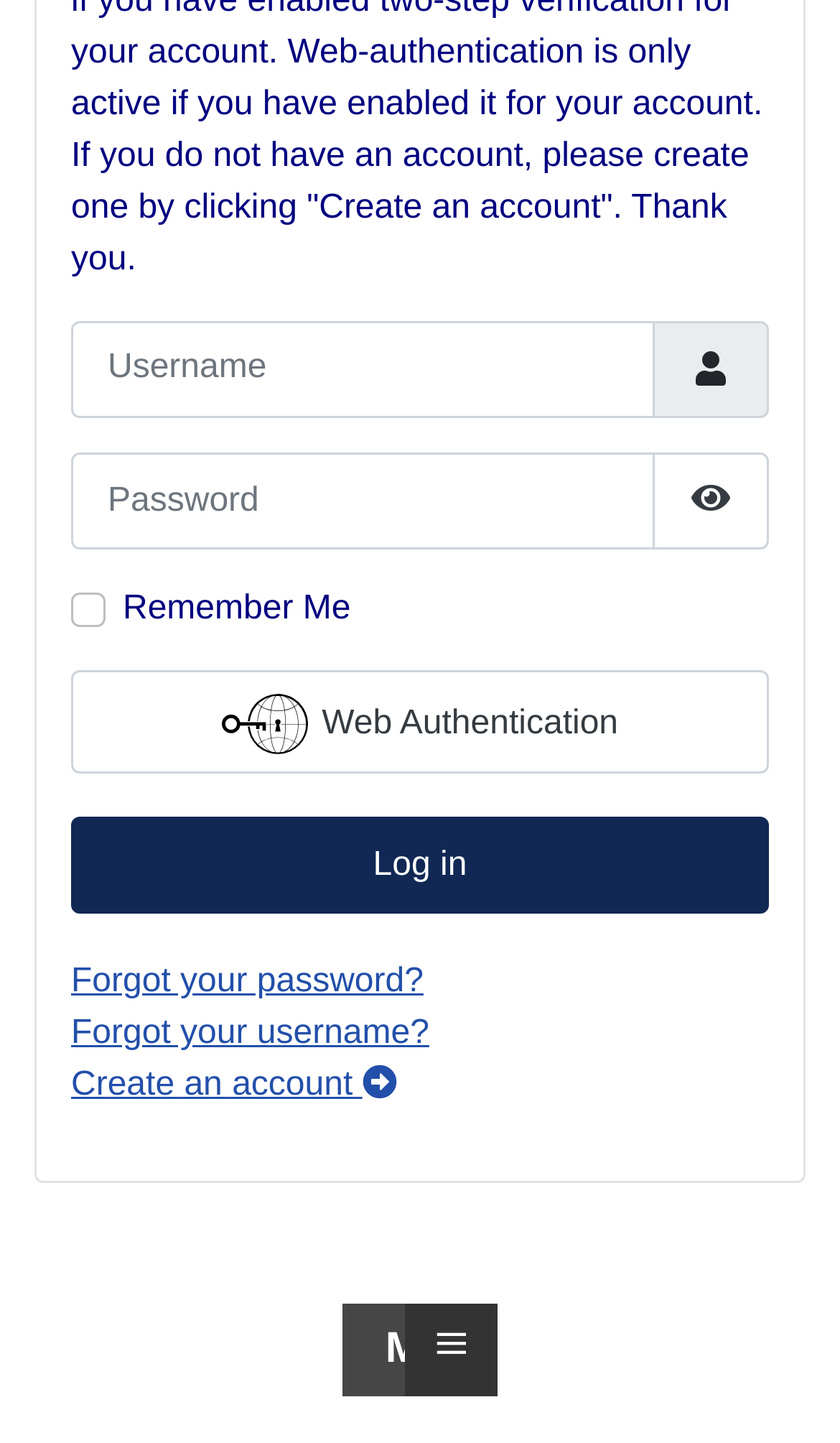Highlight the bounding box coordinates of the region I should click on to meet the following instruction: "Enter username".

[0.085, 0.222, 0.779, 0.29]